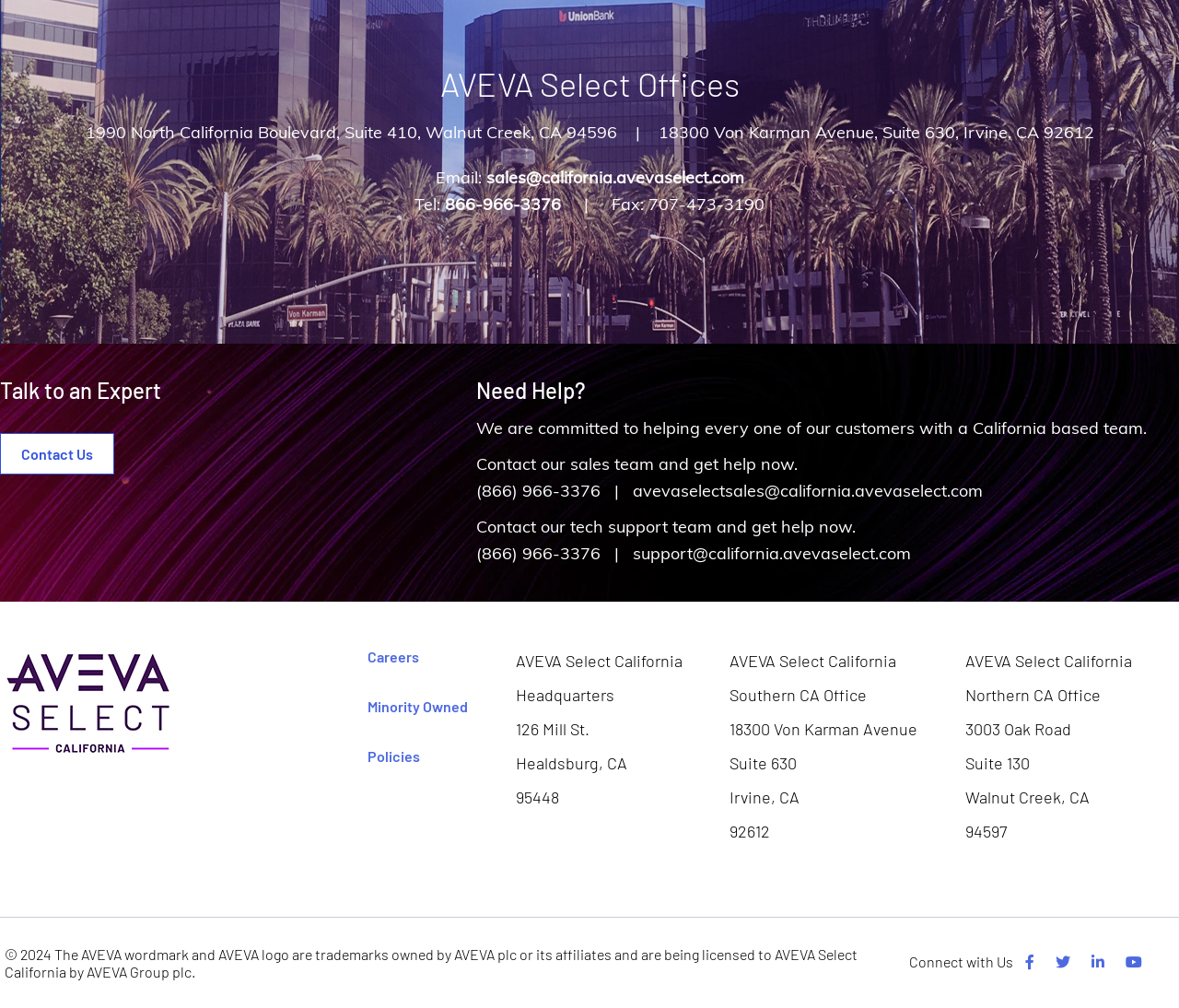What is the phone number for sales?
Please give a detailed and thorough answer to the question, covering all relevant points.

I found the phone number for sales by looking at the section of the webpage that lists the contact information. The phone number for sales is 866-966-3376, which is listed next to the 'Tel:' label.